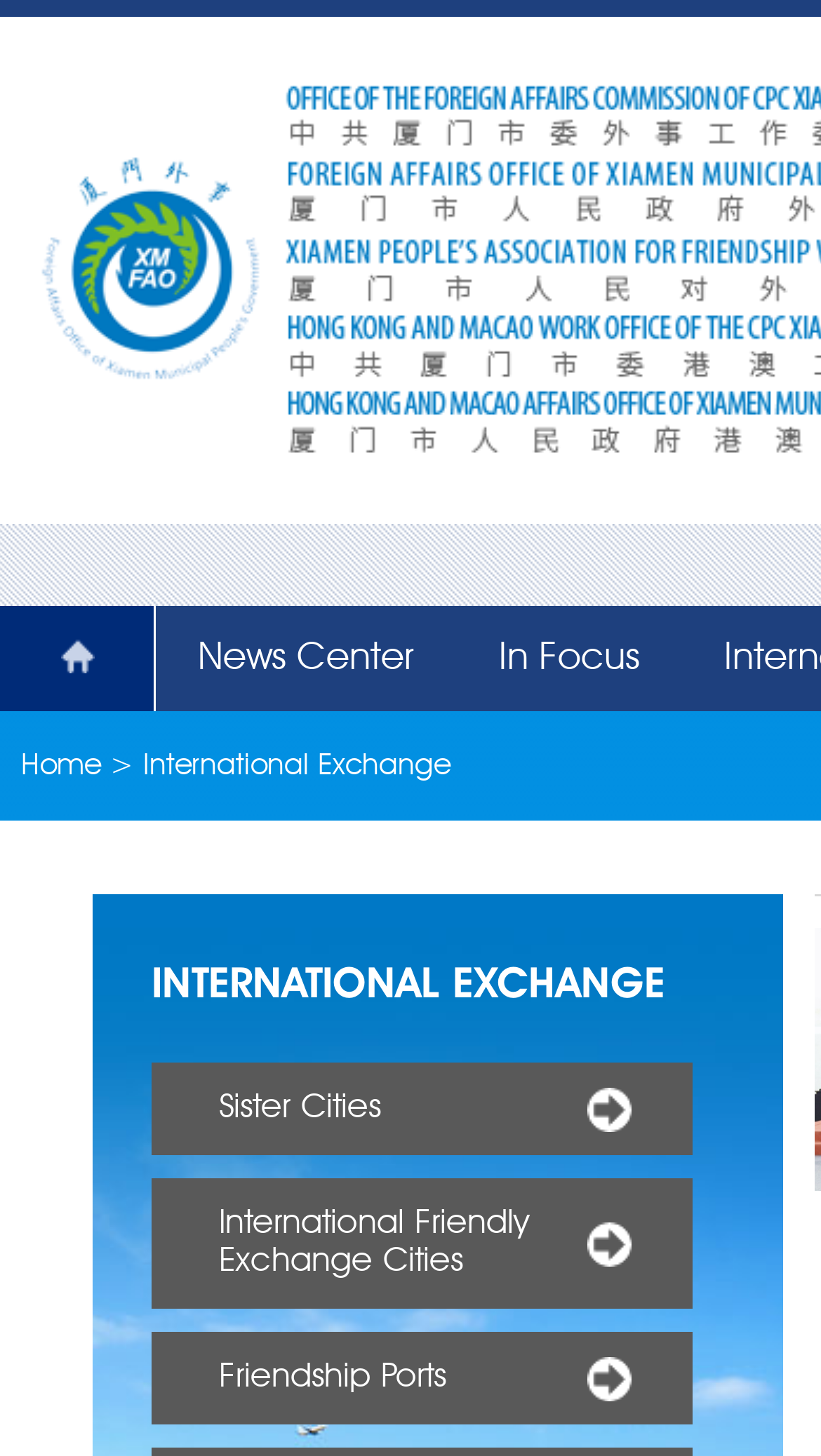Select the bounding box coordinates of the element I need to click to carry out the following instruction: "view news center".

[0.19, 0.416, 0.556, 0.488]